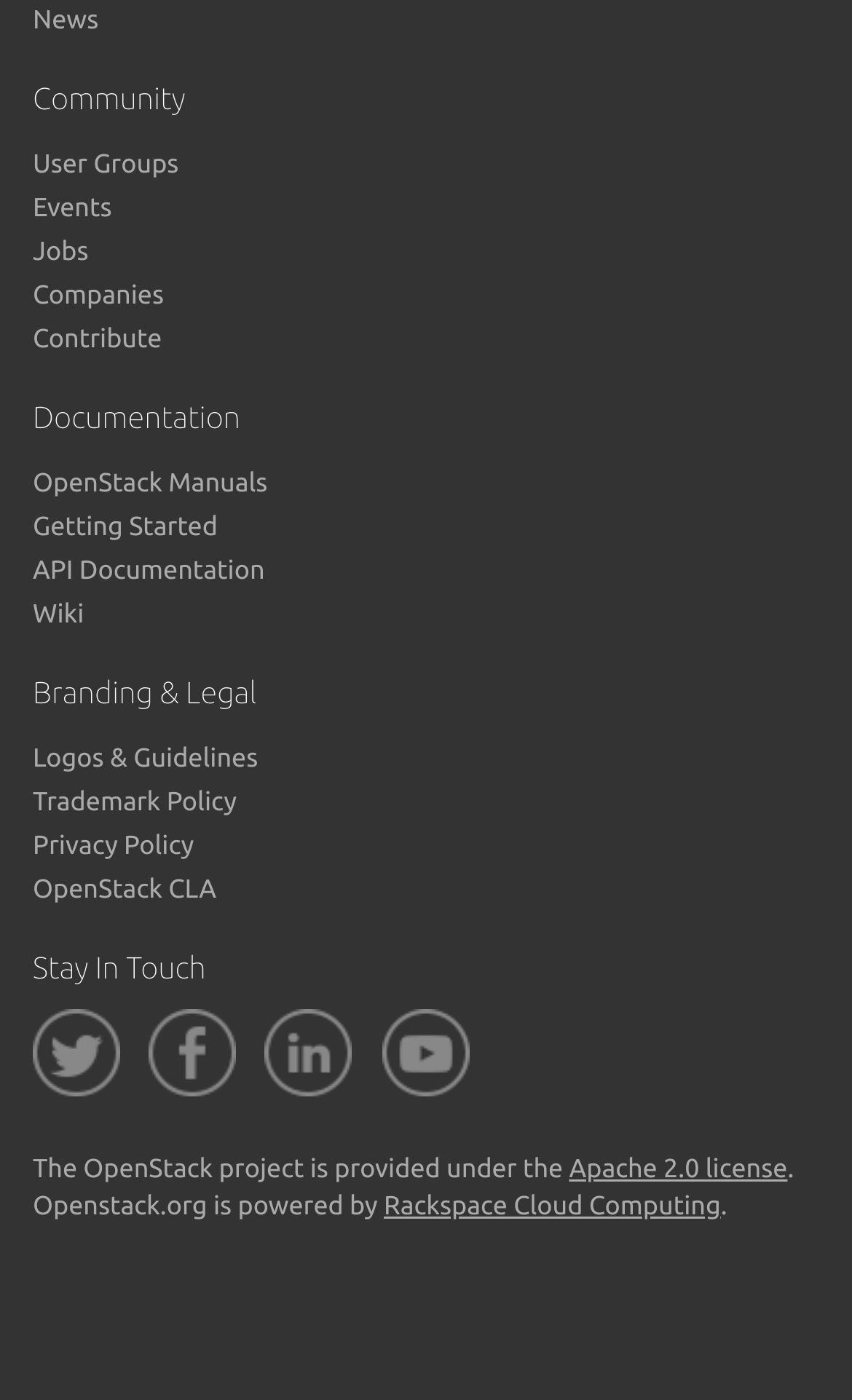Respond with a single word or phrase for the following question: 
How many links are under the 'Community' heading?

4